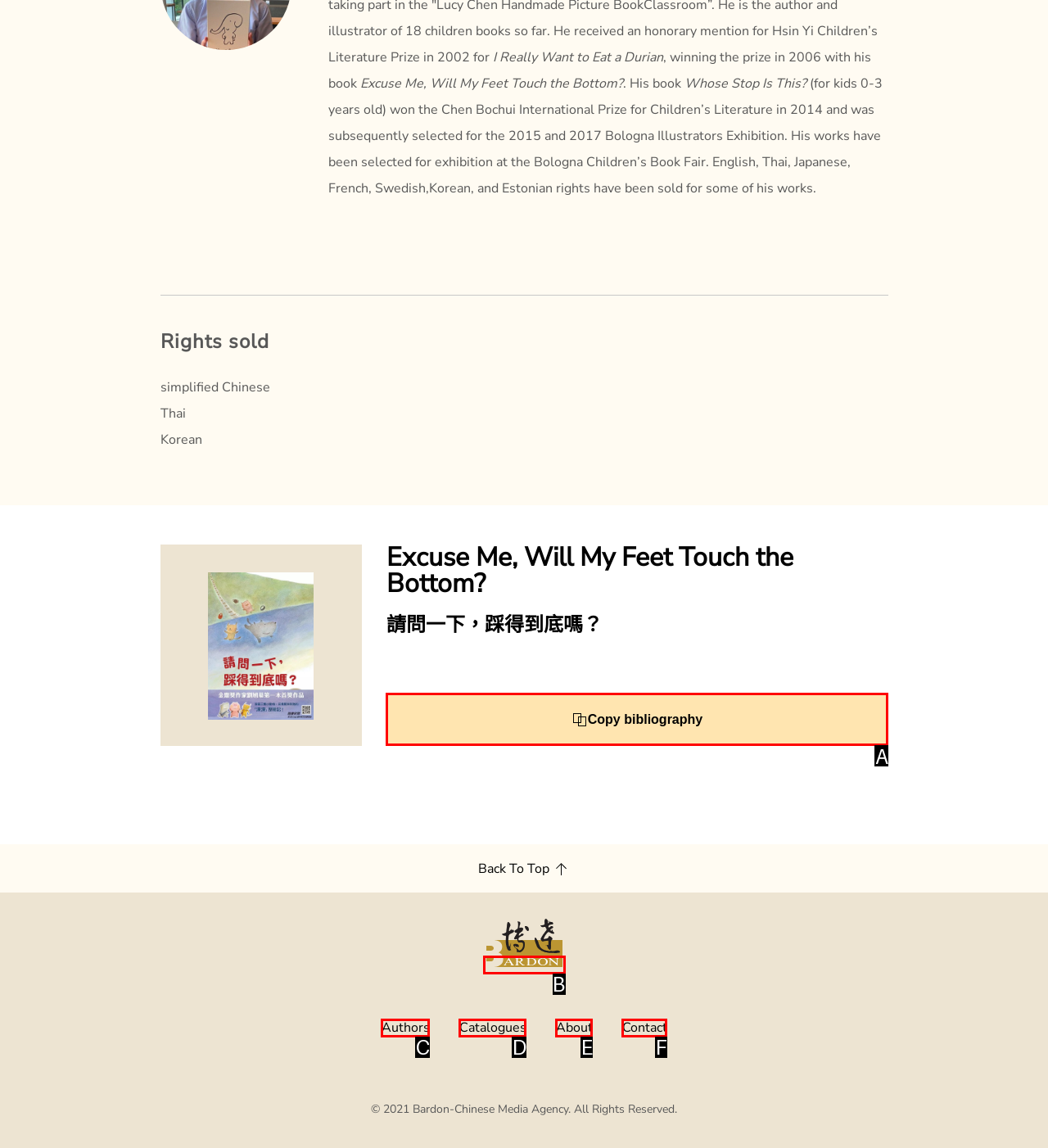Determine which HTML element corresponds to the description: parent_node: AuthorsCataloguesAboutContact. Provide the letter of the correct option.

B